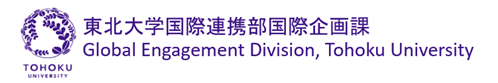What is the purpose of the Global Engagement Division?
Using the image as a reference, answer with just one word or a short phrase.

Fostering international relationships and opportunities